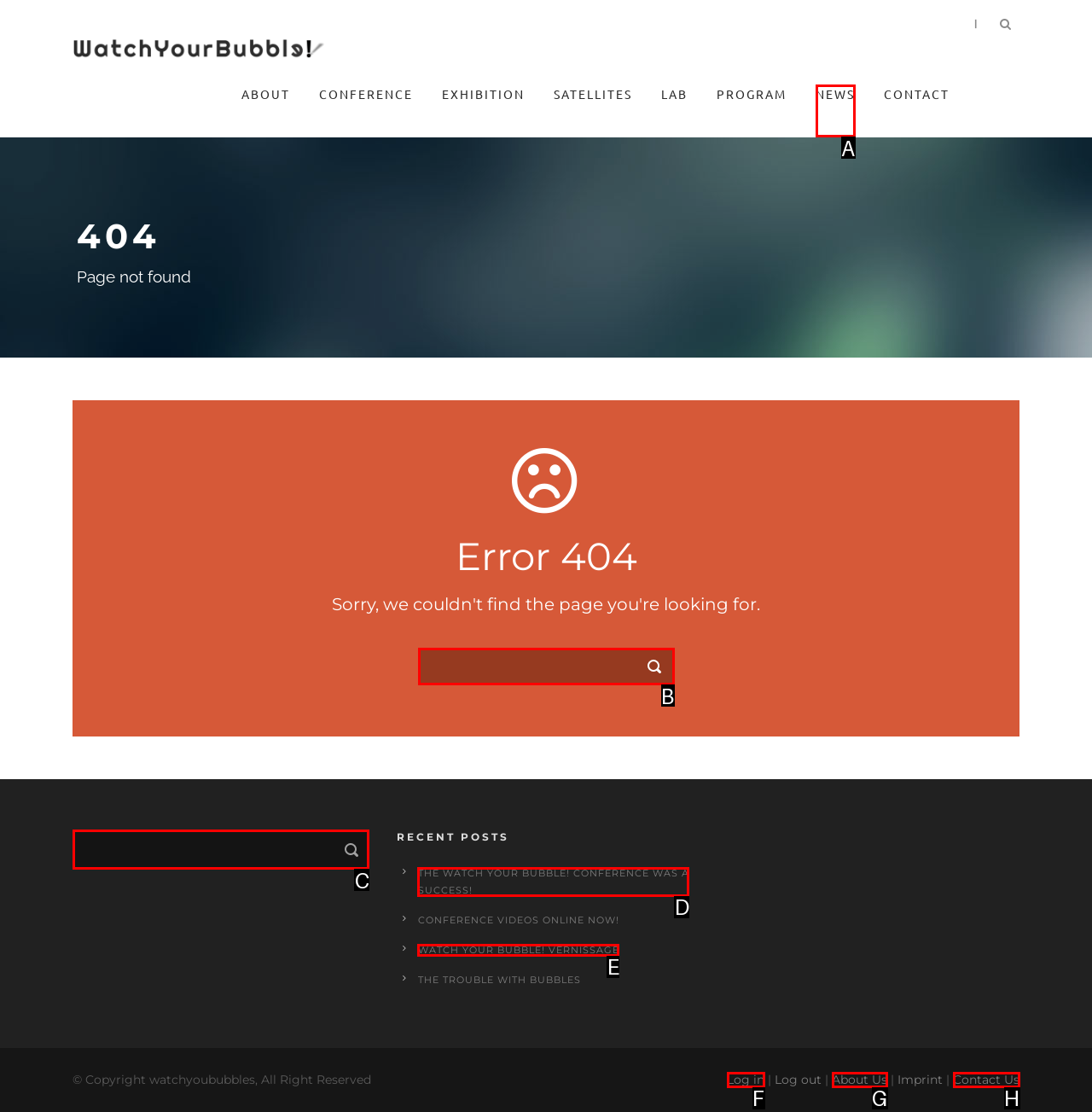Identify the appropriate lettered option to execute the following task: click Log in
Respond with the letter of the selected choice.

F